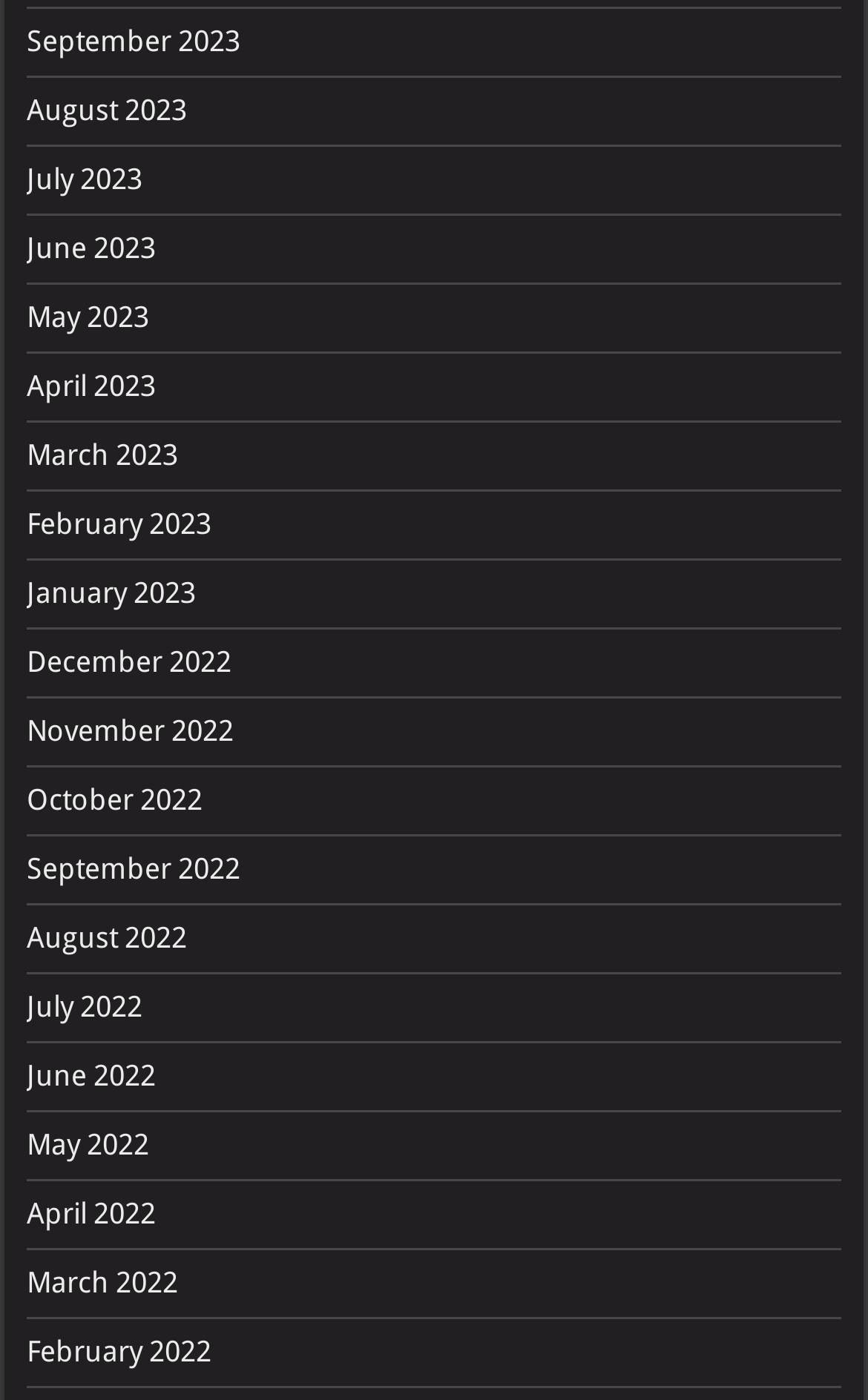Provide the bounding box coordinates of the section that needs to be clicked to accomplish the following instruction: "access January 2023."

[0.031, 0.412, 0.226, 0.436]